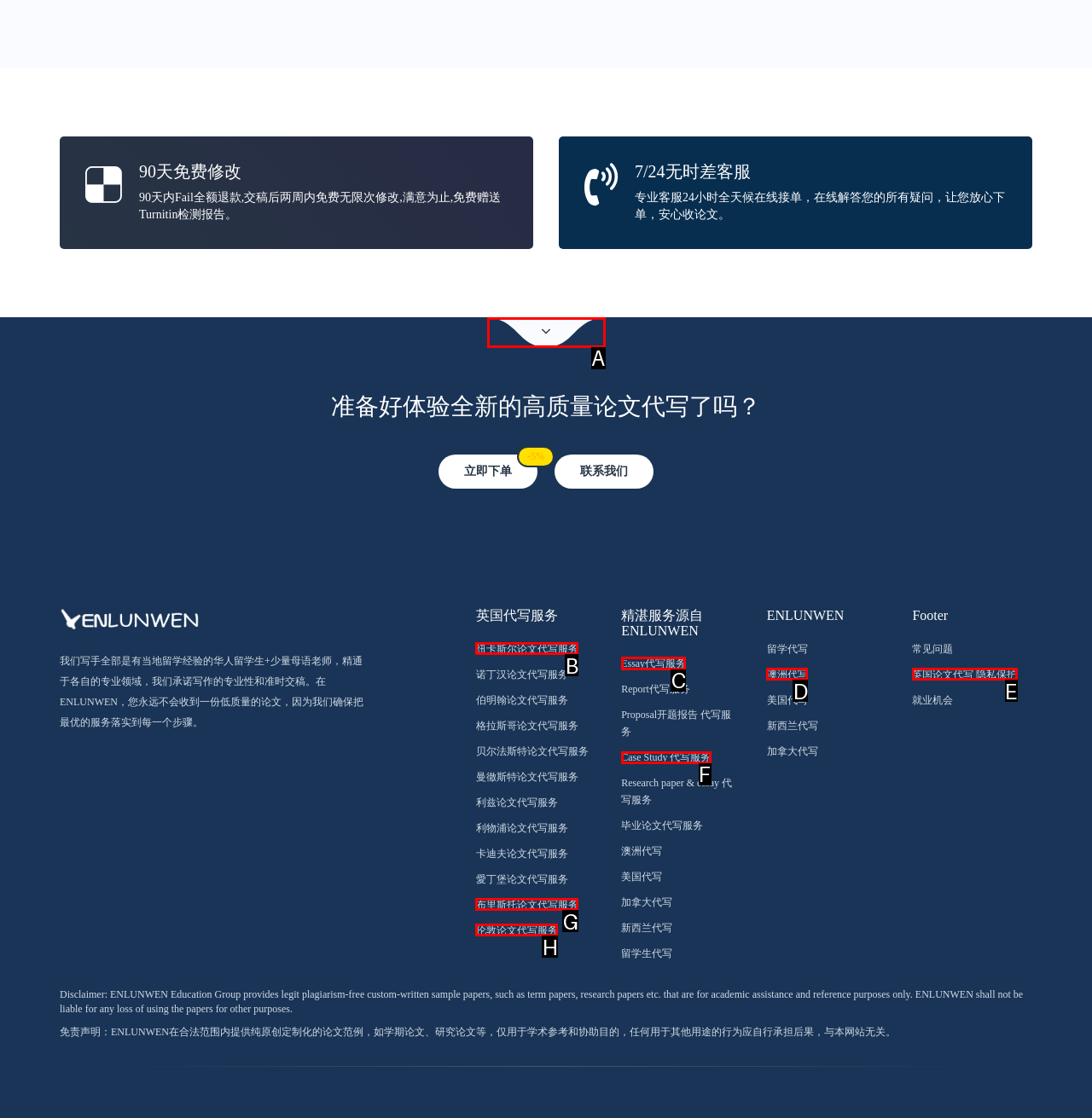For the task: Click the 'Essay代写服务' link, tell me the letter of the option you should click. Answer with the letter alone.

C